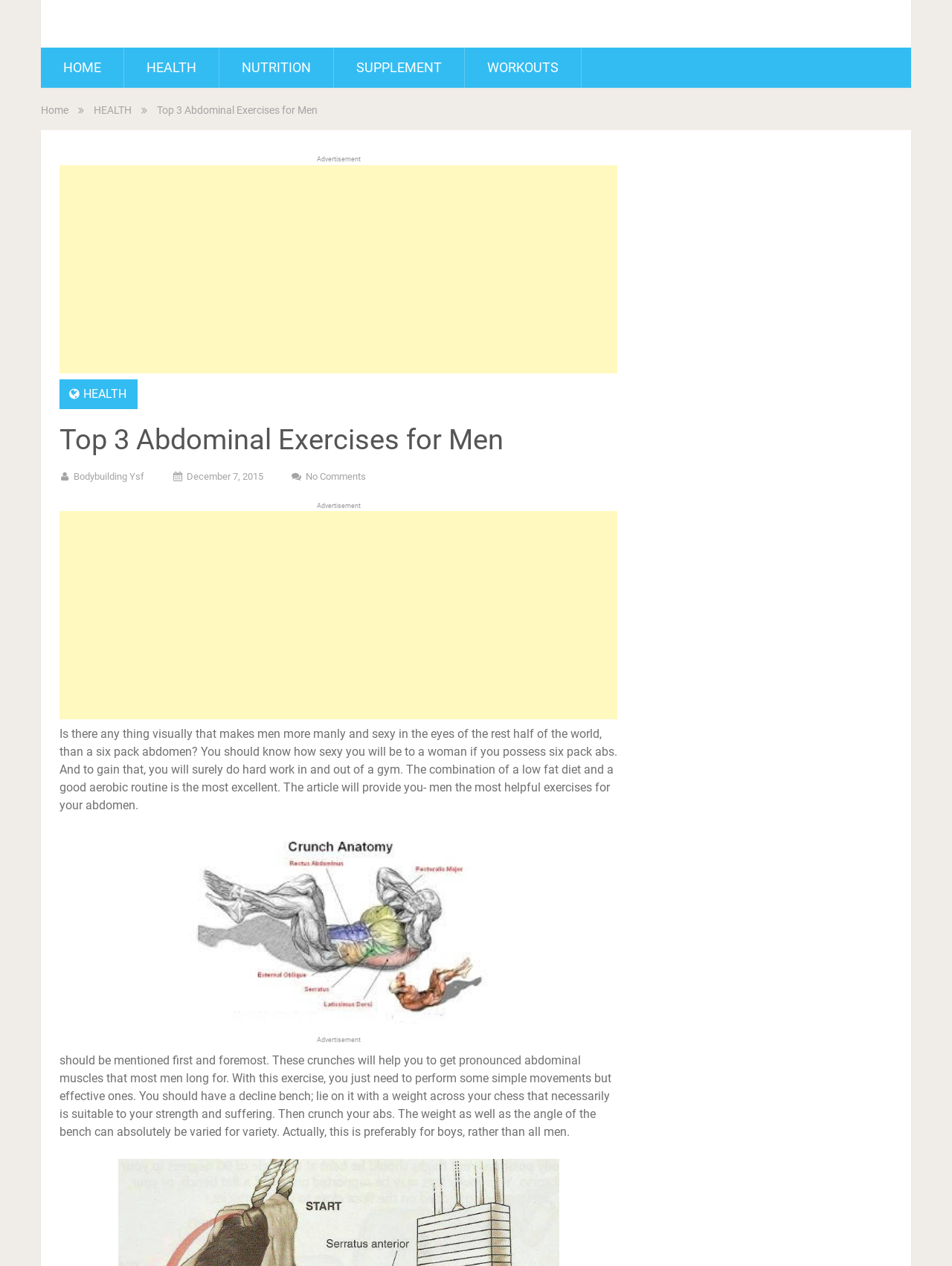Using the given description, provide the bounding box coordinates formatted as (top-left x, top-left y, bottom-right x, bottom-right y), with all values being floating point numbers between 0 and 1. Description: Bodybuilding Ysf

[0.077, 0.372, 0.152, 0.38]